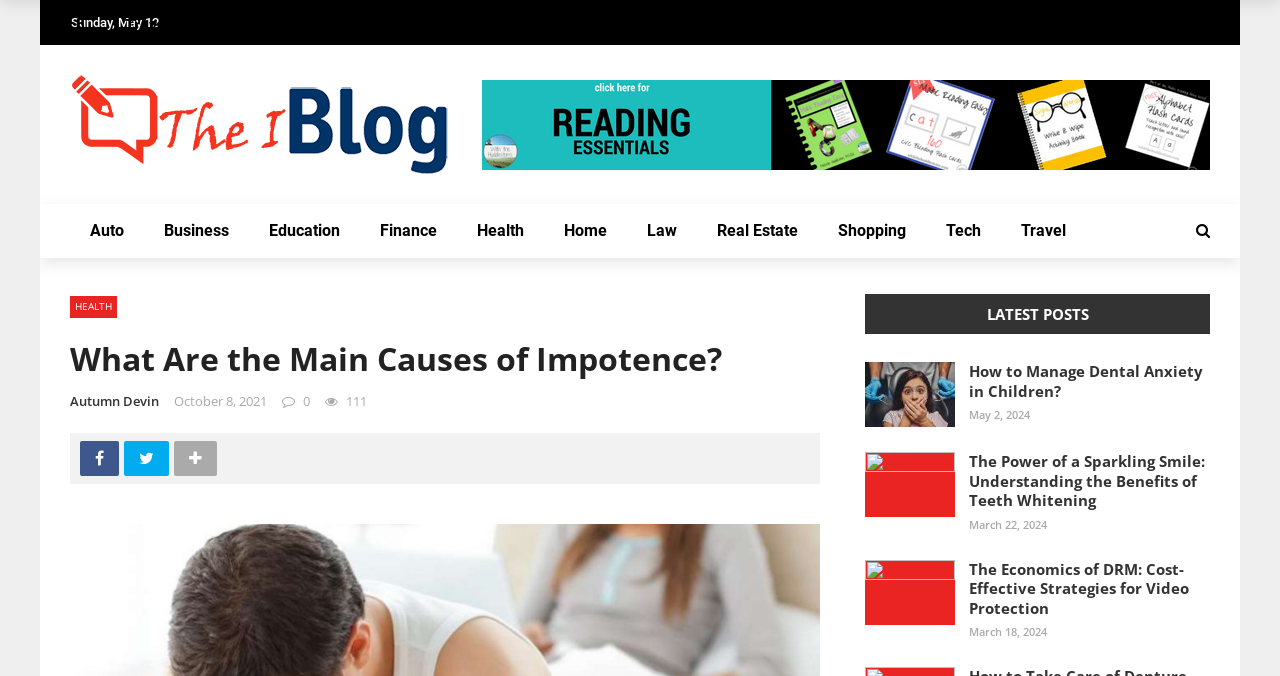What social media platforms are available for sharing?
Analyze the image and provide a thorough answer to the question.

I found the social media links at the bottom of the page, represented by icons, and identified them as Facebook and Twitter.